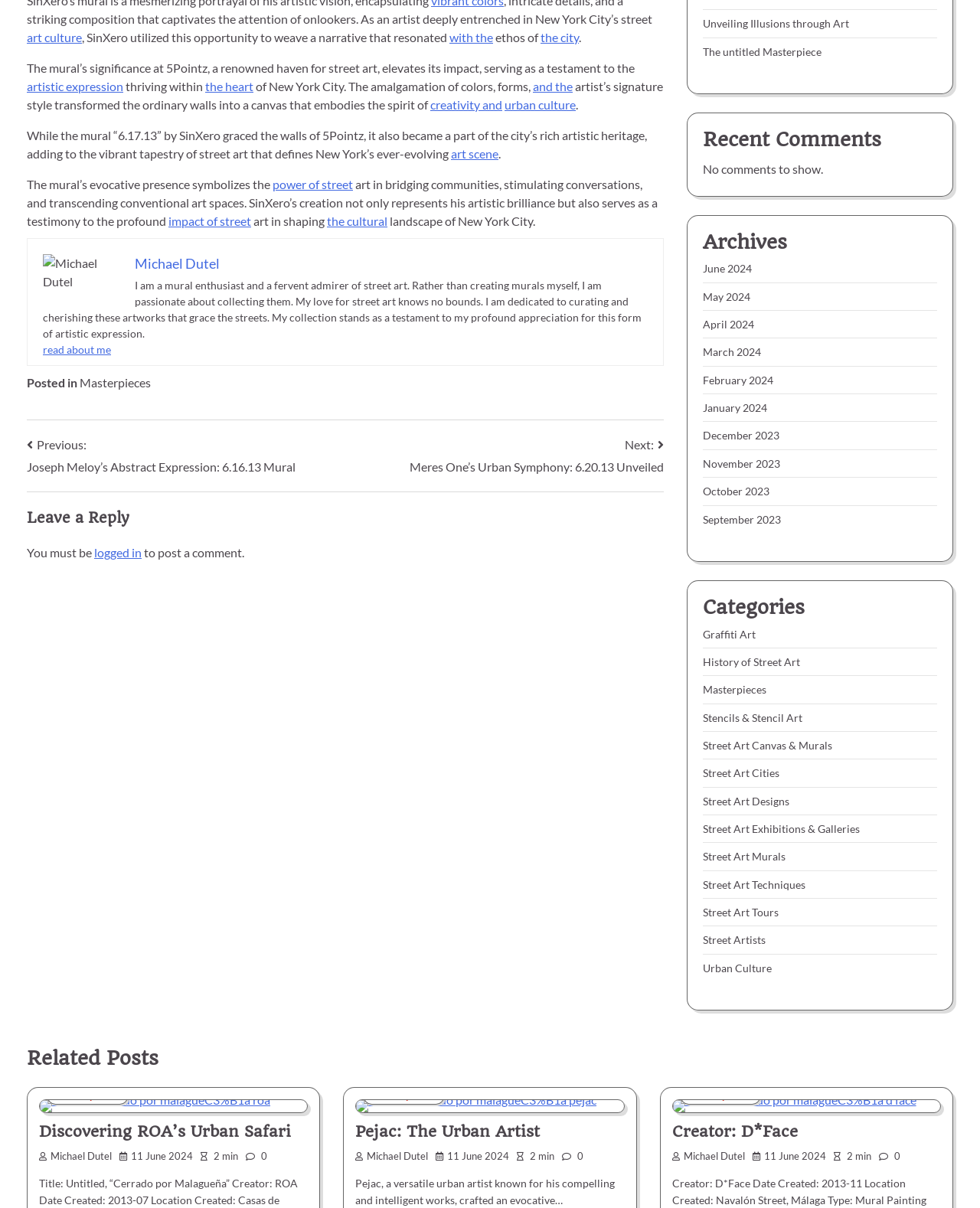Pinpoint the bounding box coordinates of the area that should be clicked to complete the following instruction: "view recent comments". The coordinates must be given as four float numbers between 0 and 1, i.e., [left, top, right, bottom].

[0.717, 0.134, 0.84, 0.146]